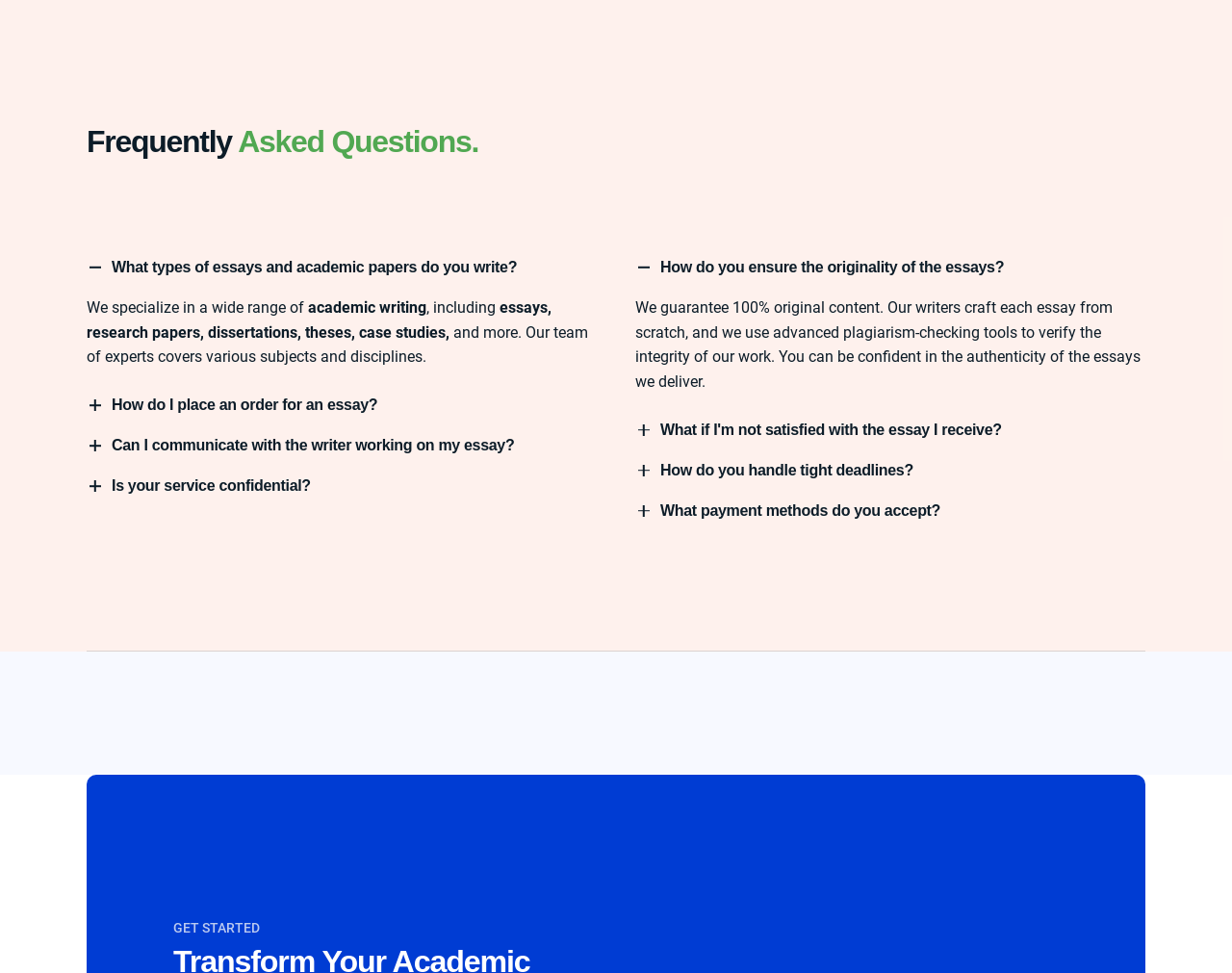Can you specify the bounding box coordinates of the area that needs to be clicked to fulfill the following instruction: "Click the button to learn more about the types of essays and academic papers"?

[0.064, 0.258, 0.091, 0.292]